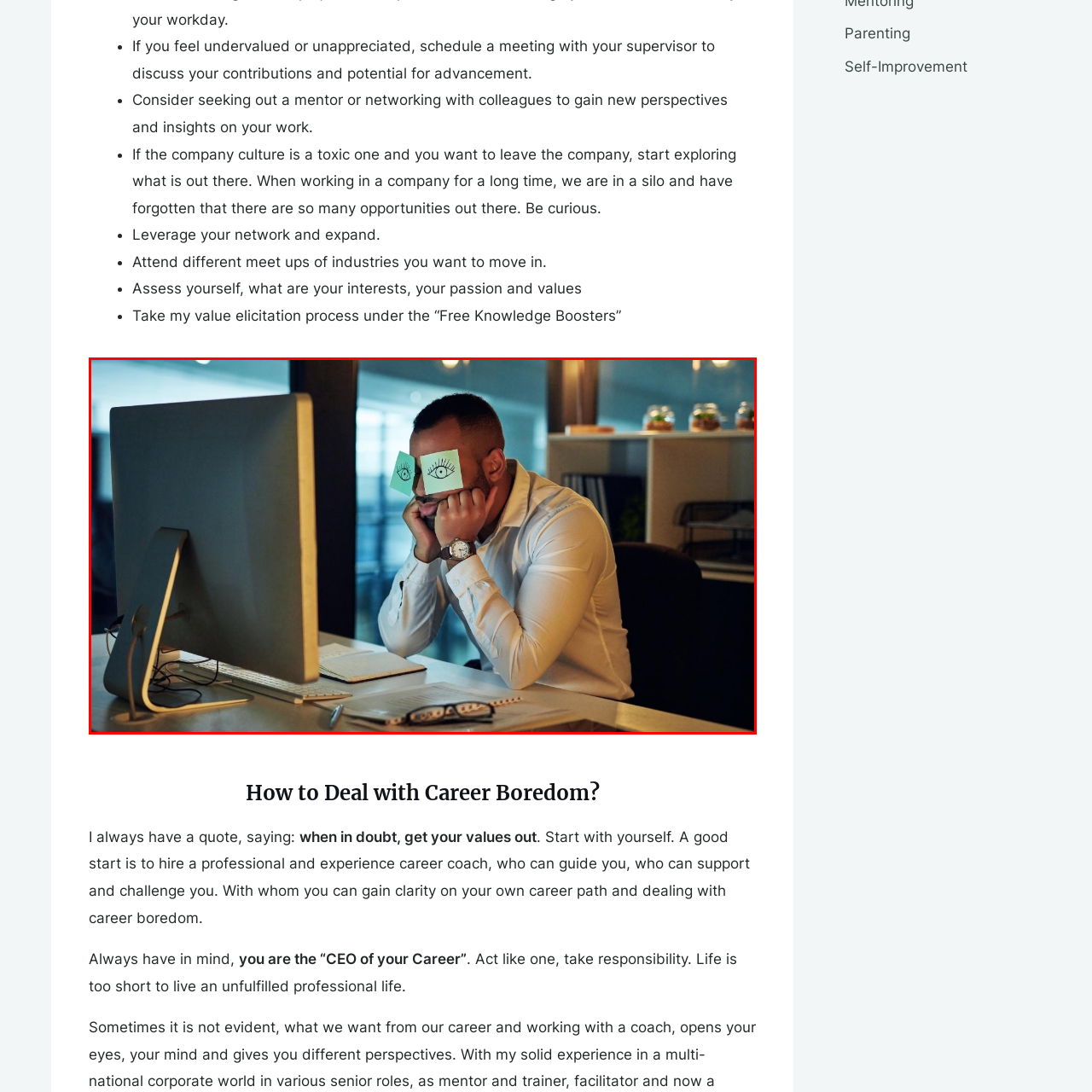Generate a comprehensive caption for the image that is marked by the red border.

In a modern office setting, a man is depicted at his workstation, embodying the feelings of boredom and frustration that can often accompany a career stagnation. He rests his chin on his hands, his expression contemplative while gazing at a computer screen in front of him. To emphasize his sense of fatigue and the challenges of maintaining motivation, playful cartoonish eyes are affixed to the glasses he wears, which adds a whimsical touch to the otherwise serious mood. 

The background features sleek, contemporary office décor, hinting at a corporate environment. An open notebook lies on the desk, suggesting he is possibly contemplating new ideas or strategies regarding his career, as hinted by the accompanying content discussing ways to combat career boredom. This image captures a moment of reflection and the search for inspiration amid the pressures of modern work life.